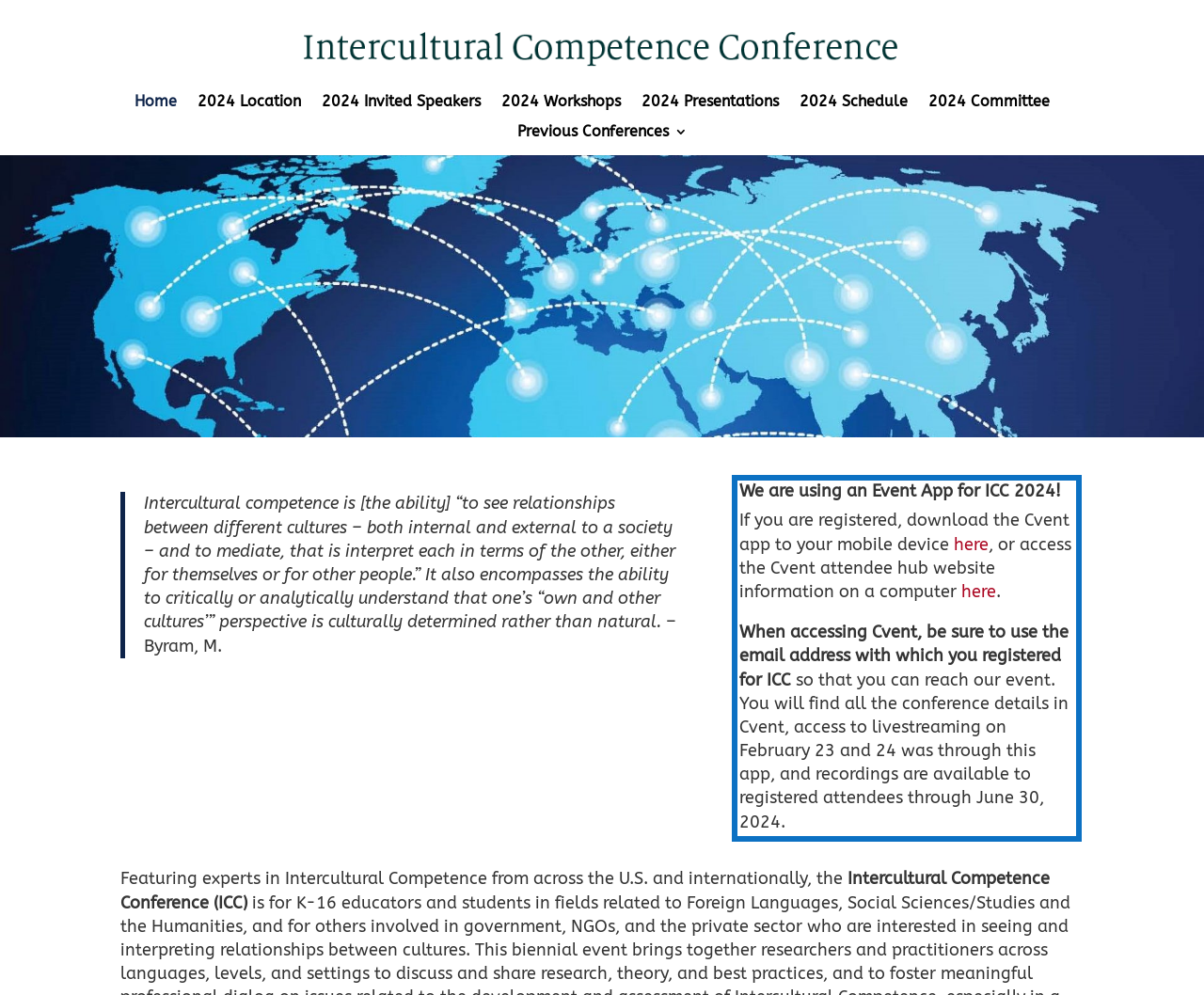Find the bounding box coordinates of the area that needs to be clicked in order to achieve the following instruction: "view 2024 location". The coordinates should be specified as four float numbers between 0 and 1, i.e., [left, top, right, bottom].

[0.164, 0.095, 0.25, 0.126]